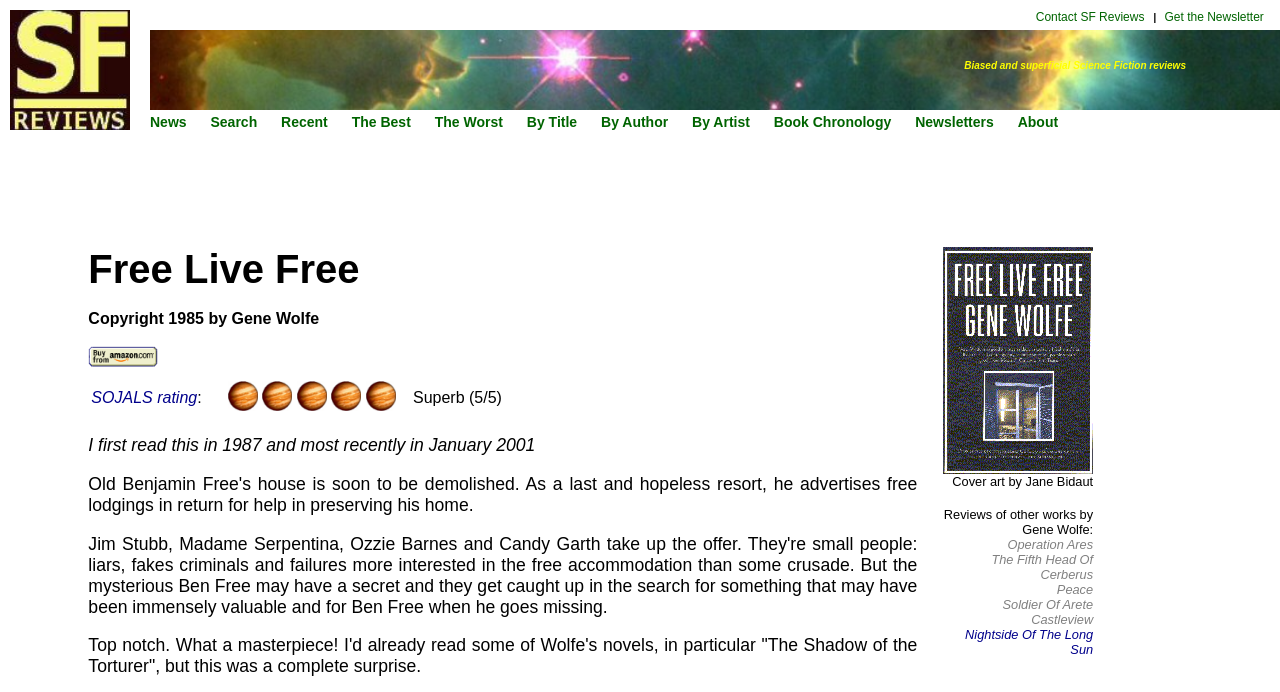Describe all the key features of the webpage in detail.

This webpage is a book review page from SFReviews.com, specifically for the science fiction book "Free Live Free" by Gene Wolfe. At the top left corner, there is an image of the SF Reviews logo. On the top right corner, there are several links, including "Contact SF Reviews", "Get the Newsletter", and a separator line. Below the logo, there is a tagline "Biased and superficial Science Fiction reviews".

The main navigation menu is located on the left side of the page, with links to "News", "Search", "Recent", "The Best", "The Worst", "By Title", "By Author", "By Artist", "Book Chronology", "Newsletters", and "About". These links are separated by small gaps.

In the main content area, there is a table with a single row and multiple columns. The first column is empty, followed by a column with an advertisement iframe. The third column is also empty, and the fourth column contains a link to "In Association with Amazon.com" with a small image.

Below the table, there is a book review section. The review is rated with five SOJALS points, indicated by five small images. The review text is divided into two paragraphs, with the first paragraph describing when the reviewer read the book and the second paragraph providing a brief summary of the review. The review is very positive, calling the book a "masterpiece".

On the right side of the review section, there is an image of the book cover, with links to other books by the same author, including "Operation Ares", "The Fifth Head Of Cerberus", "Peace", "Soldier Of Arete", "Castleview", and "Nightside Of The Long Sun".